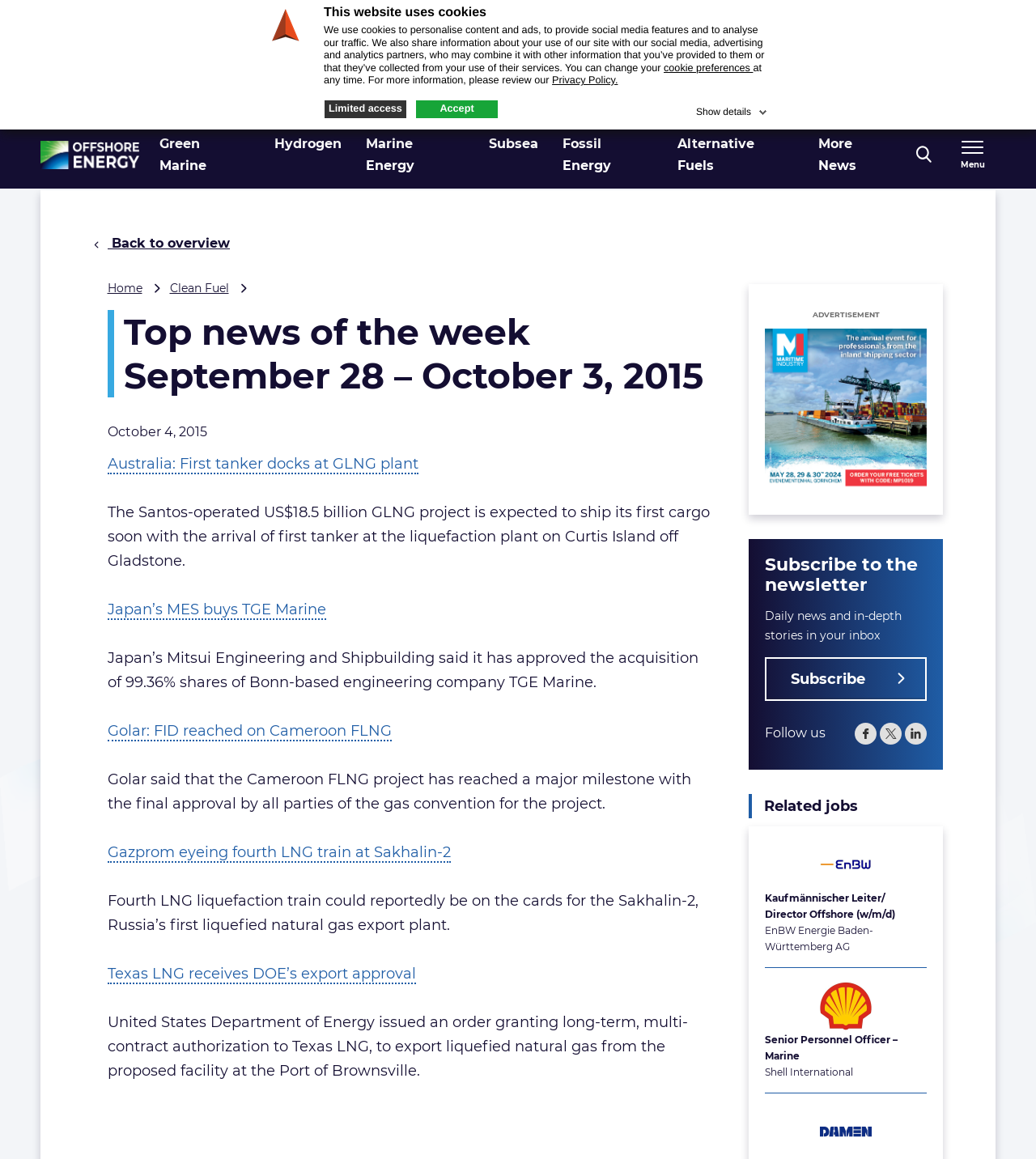Using the element description Japan’s MES buys TGE Marine, predict the bounding box coordinates for the UI element. Provide the coordinates in (top-left x, top-left y, bottom-right x, bottom-right y) format with values ranging from 0 to 1.

[0.104, 0.518, 0.314, 0.535]